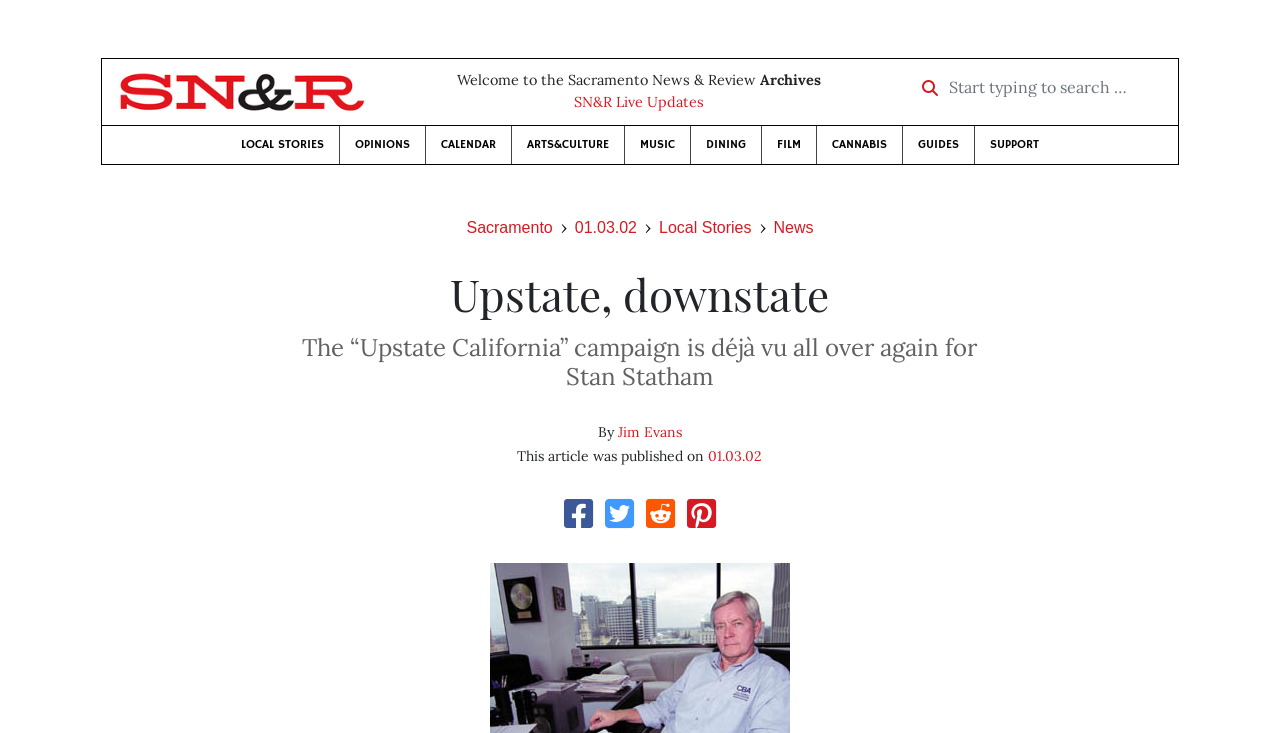Show the bounding box coordinates of the element that should be clicked to complete the task: "Read local stories".

[0.177, 0.172, 0.265, 0.224]